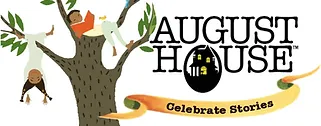What is the phrase displayed below the title?
Based on the image, respond with a single word or phrase.

Celebrate Stories